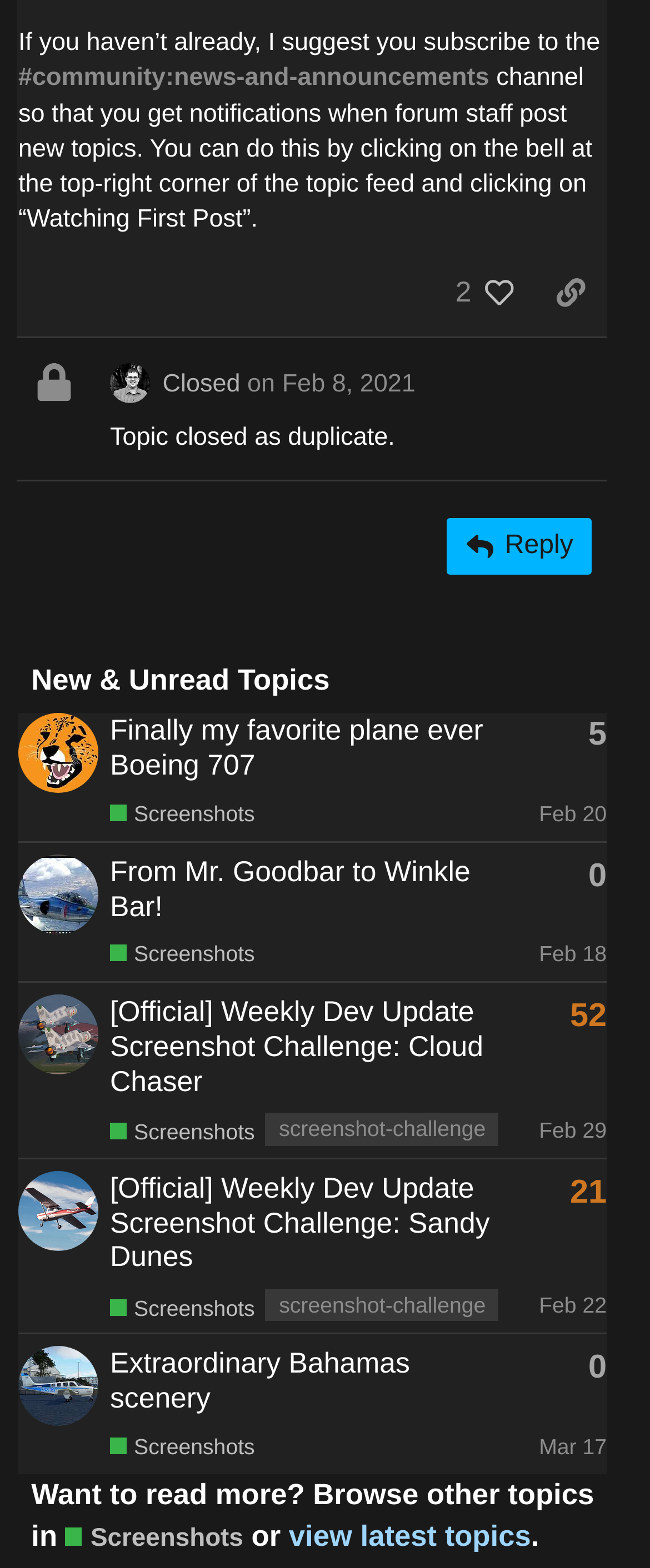Identify the bounding box coordinates of the specific part of the webpage to click to complete this instruction: "Browse other topics in Screenshots".

[0.101, 0.969, 0.374, 0.992]